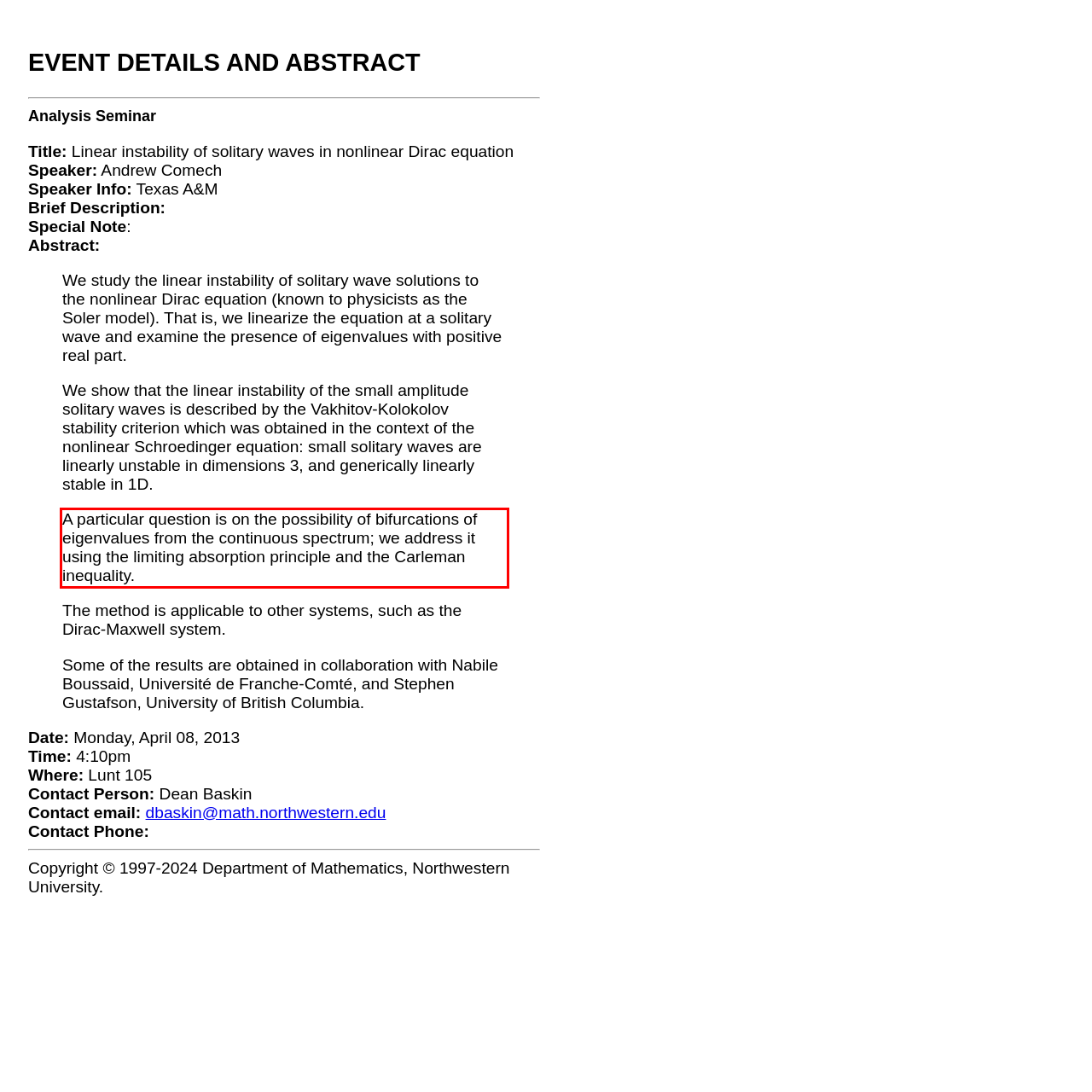You are presented with a webpage screenshot featuring a red bounding box. Perform OCR on the text inside the red bounding box and extract the content.

A particular question is on the possibility of bifurcations of eigenvalues from the continuous spectrum; we address it using the limiting absorption principle and the Carleman inequality.